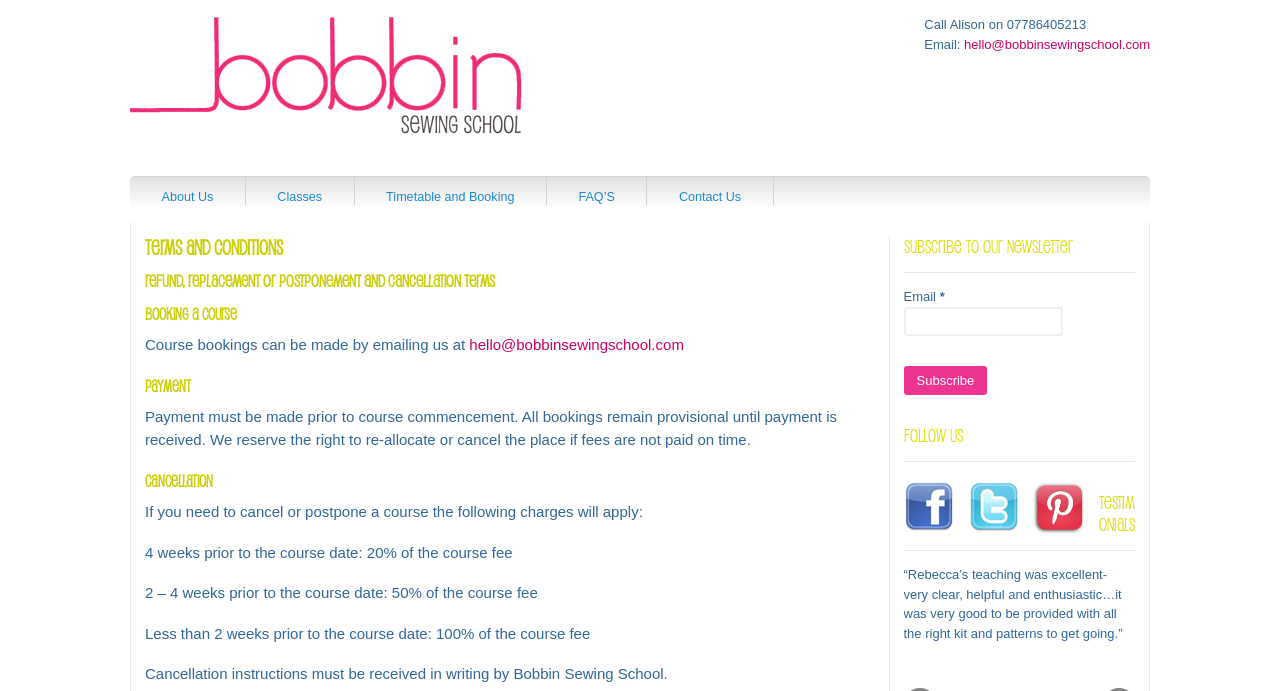What is the main heading of this webpage? Please extract and provide it.

Terms and Conditions